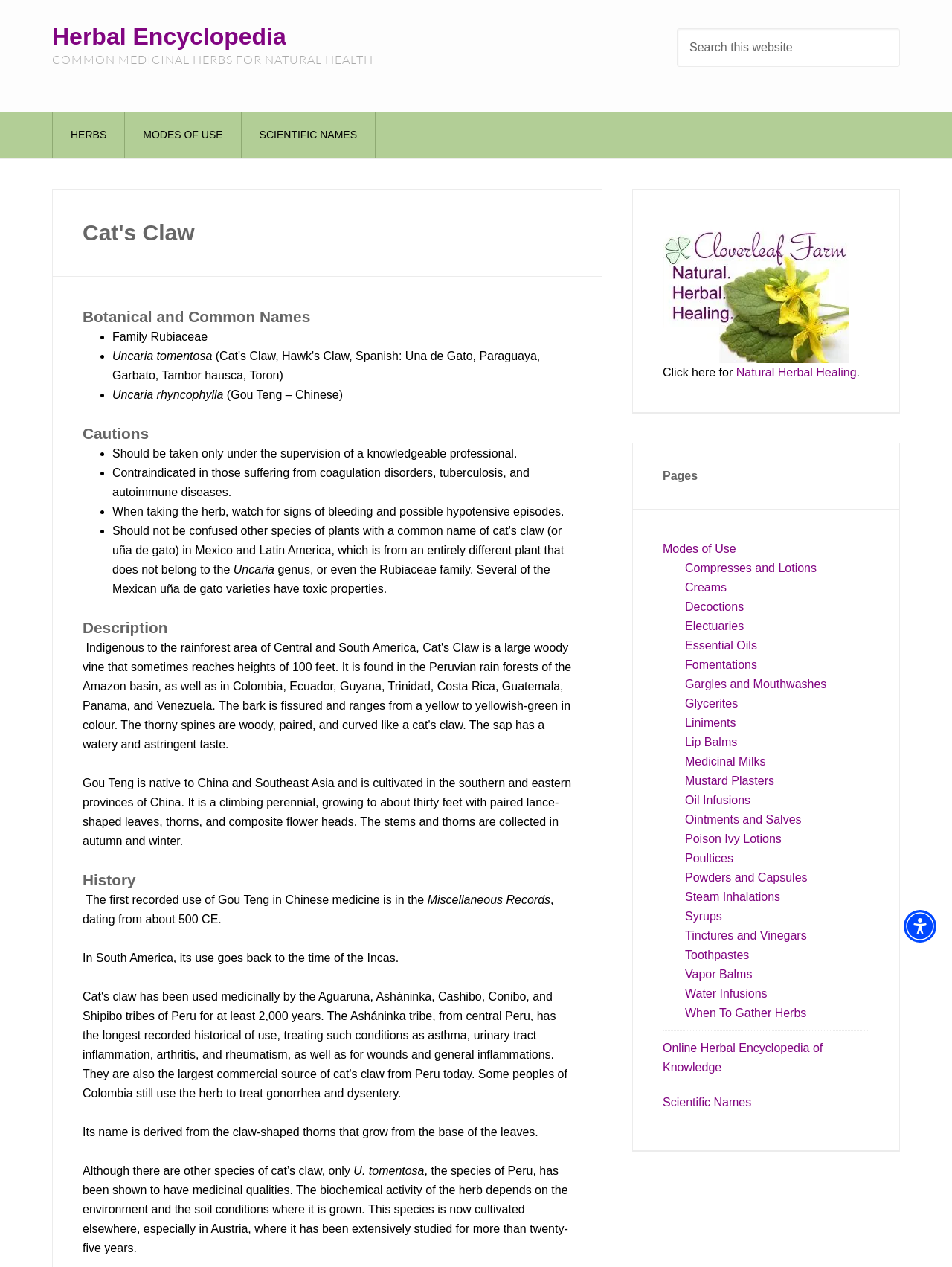Find the bounding box coordinates for the HTML element described in this sentence: "Herbs". Provide the coordinates as four float numbers between 0 and 1, in the format [left, top, right, bottom].

[0.055, 0.089, 0.131, 0.124]